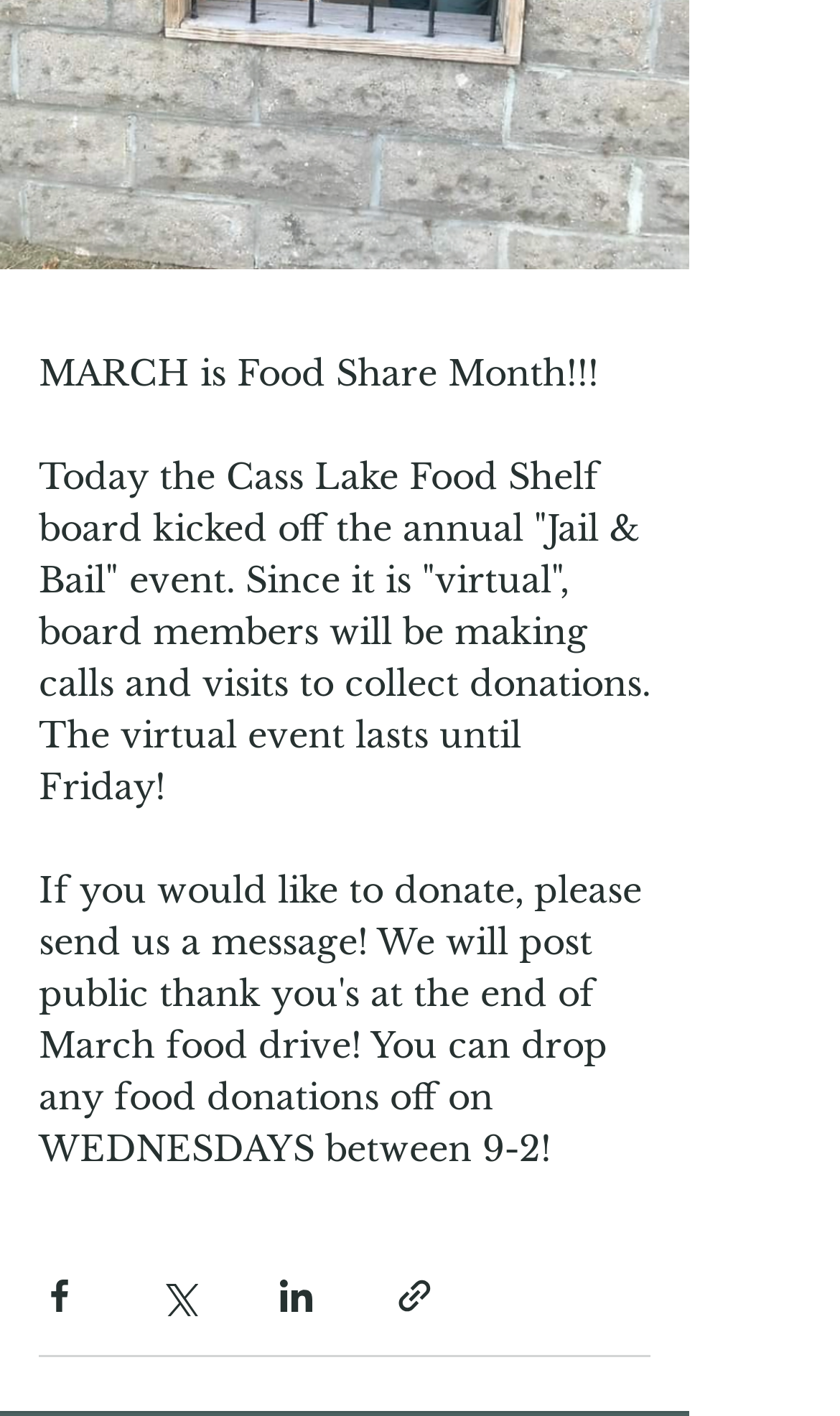Please give a succinct answer using a single word or phrase:
How many social media platforms can you share the content with?

4